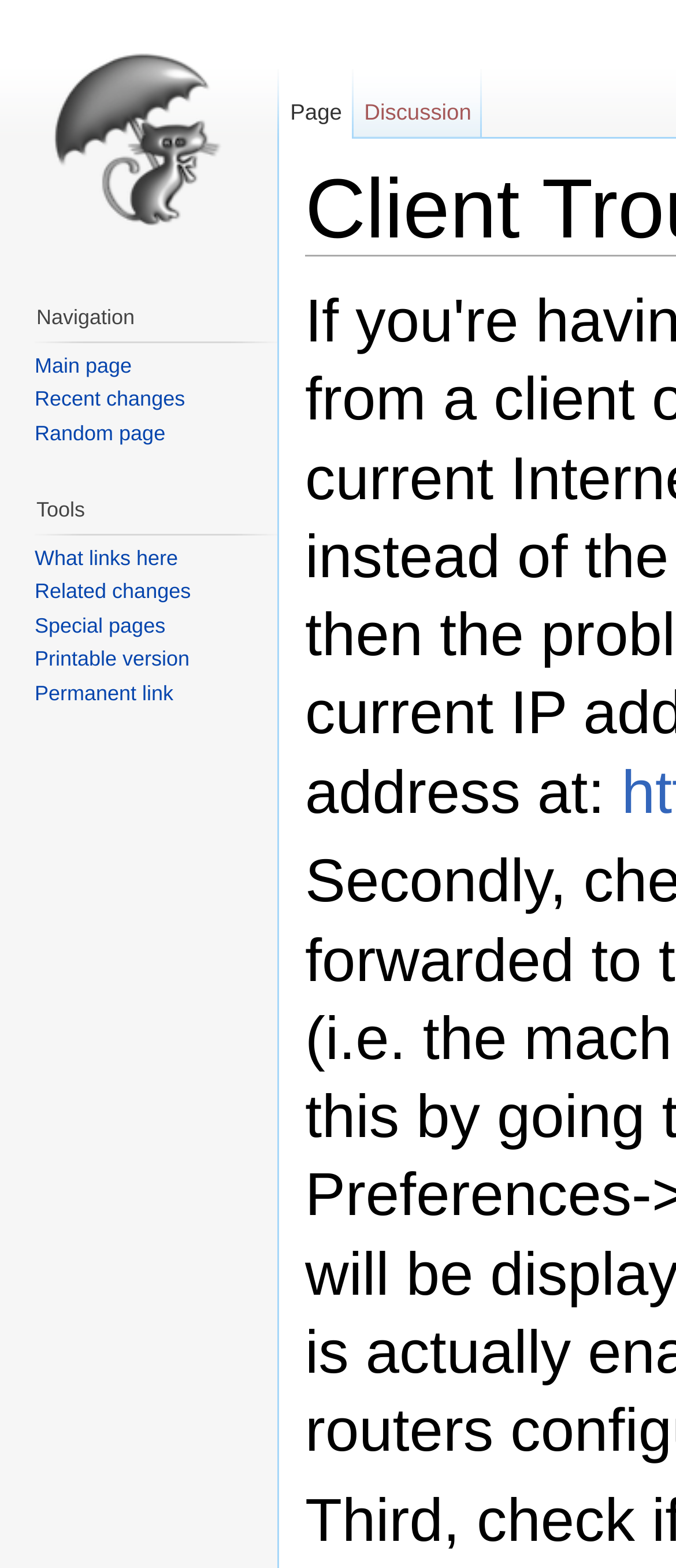Please give a short response to the question using one word or a phrase:
What is the first link in the navigation menu?

Page